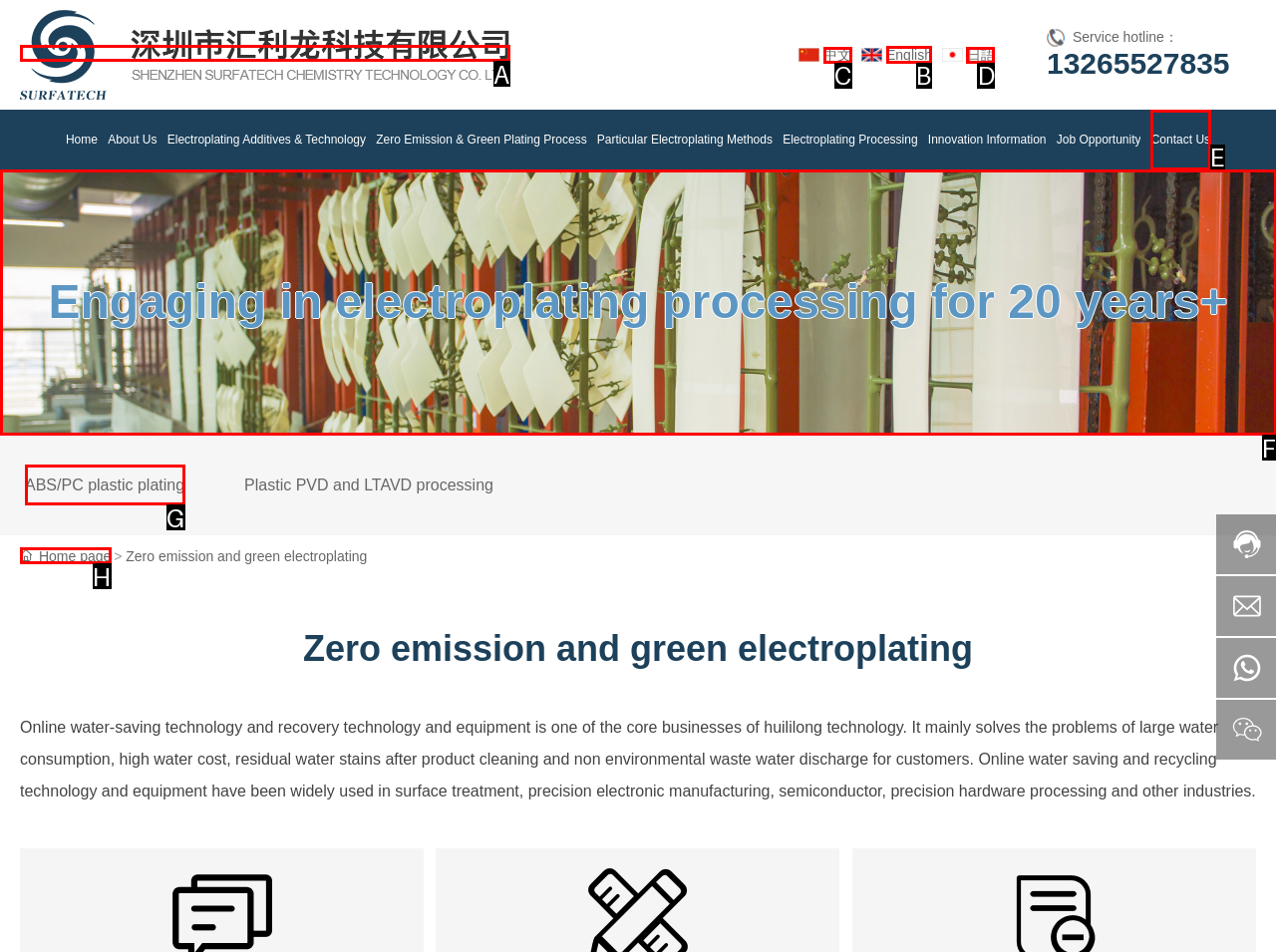Out of the given choices, which letter corresponds to the UI element required to Switch to English language? Answer with the letter.

B